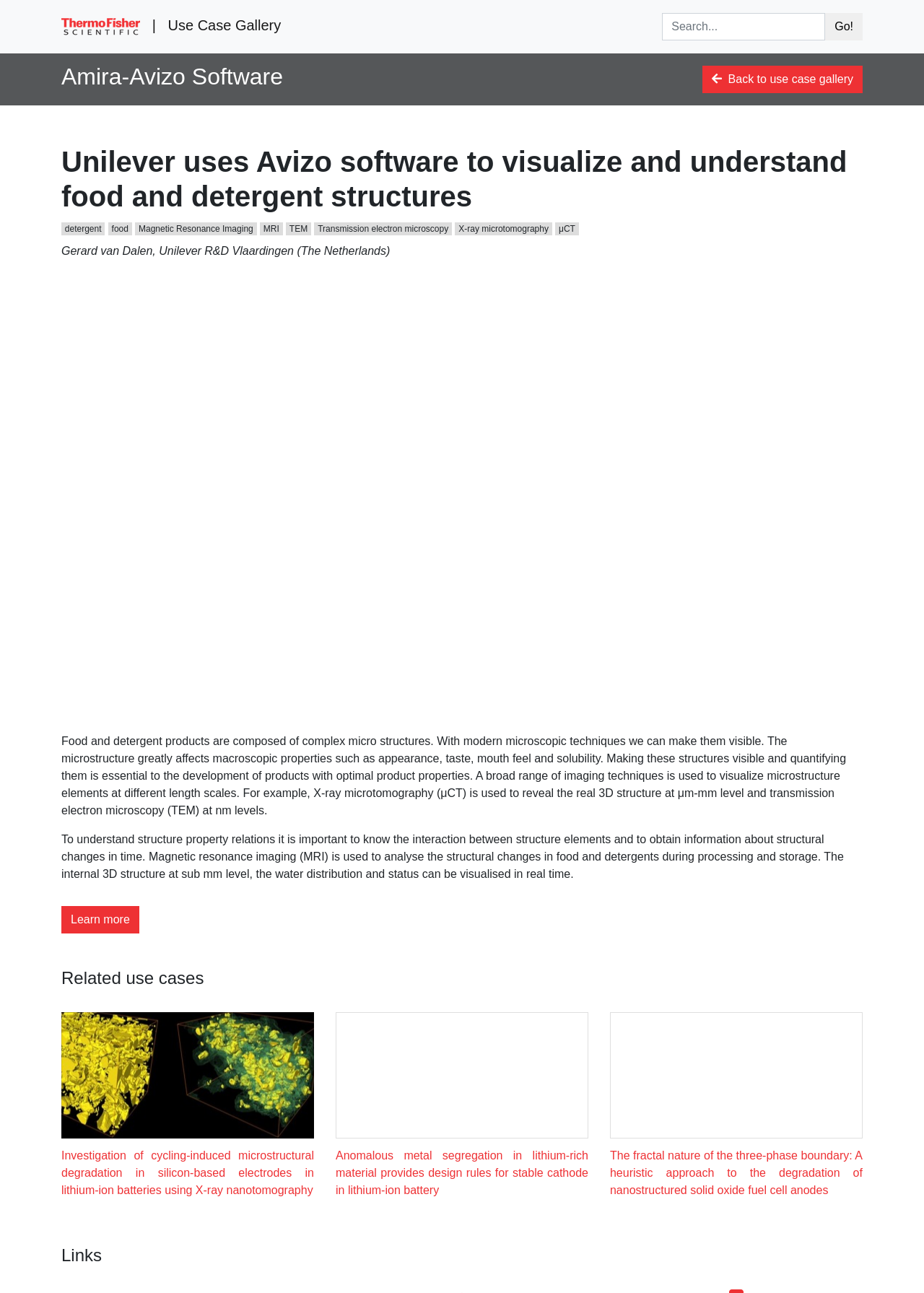What is the name of the software used by Unilever?
Using the information from the image, give a concise answer in one word or a short phrase.

Avizo software